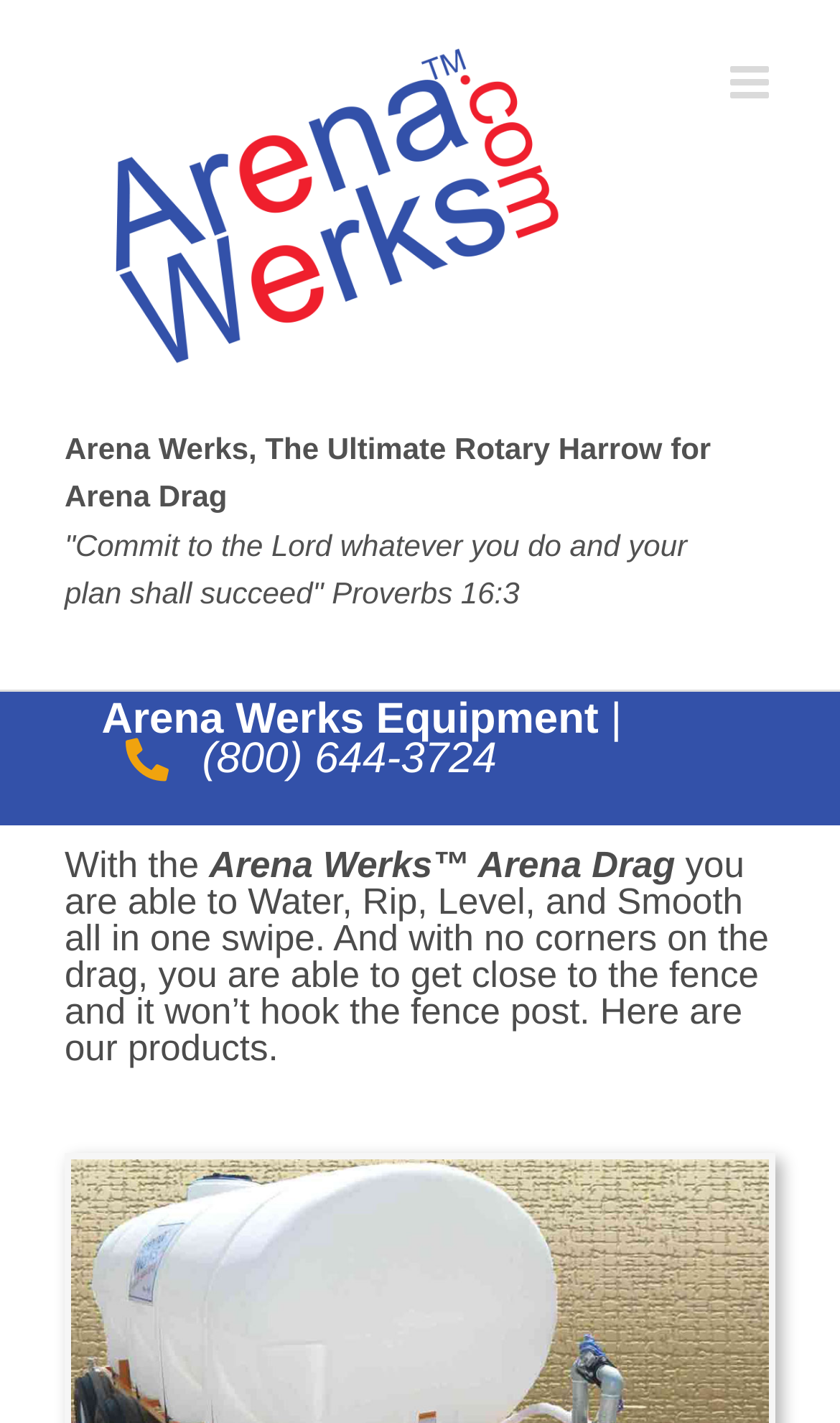What is the company name?
Give a detailed response to the question by analyzing the screenshot.

I found the company name by looking at the logo at the top left of the page, which says 'Arena Werks™ Logo'. This logo is likely to represent the company name.